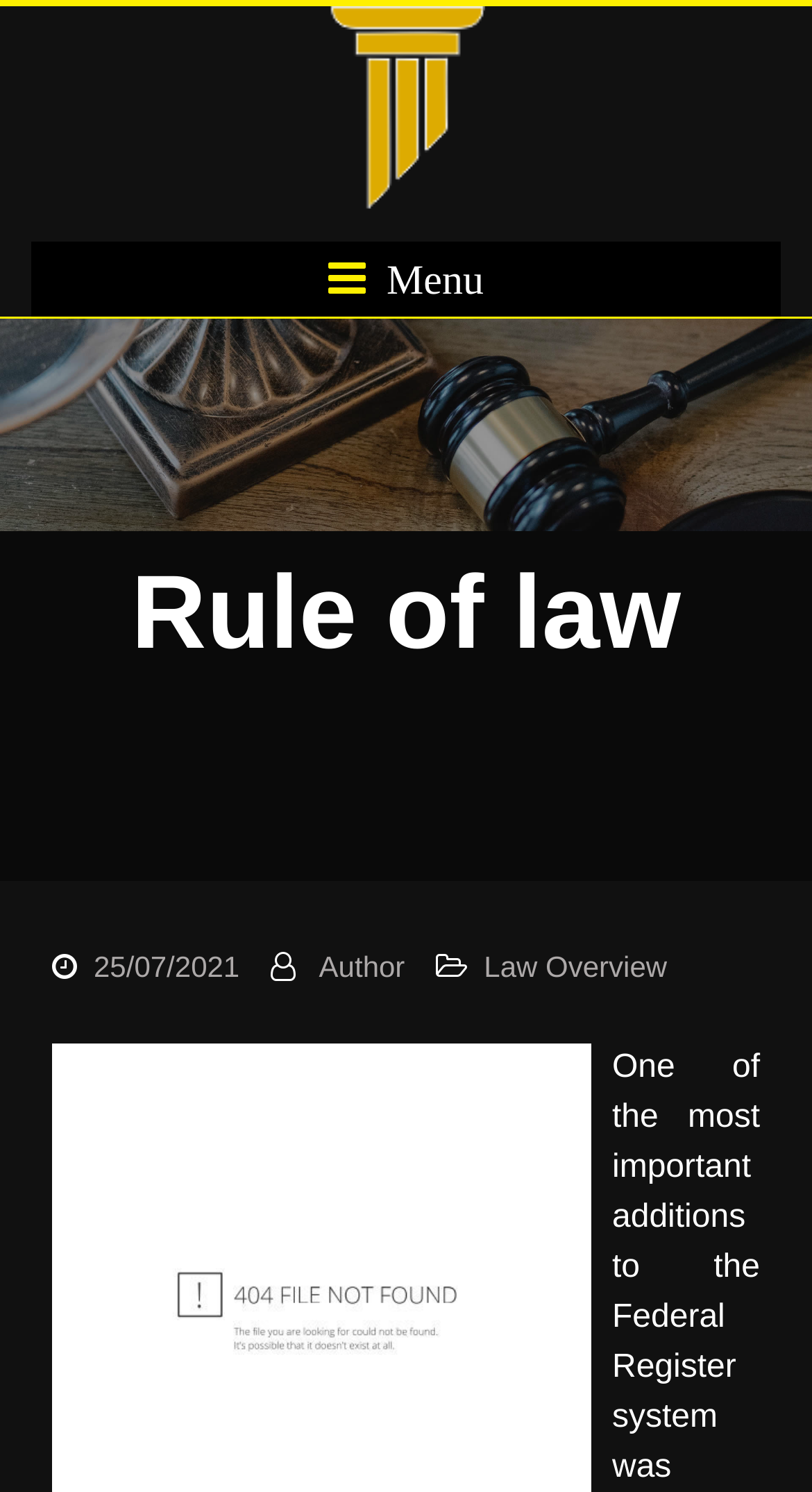What is the category of the content?
Kindly give a detailed and elaborate answer to the question.

I inferred the category by looking at the header 'Rule of law' and the link 'Law Overview' which suggests that the content is related to law.